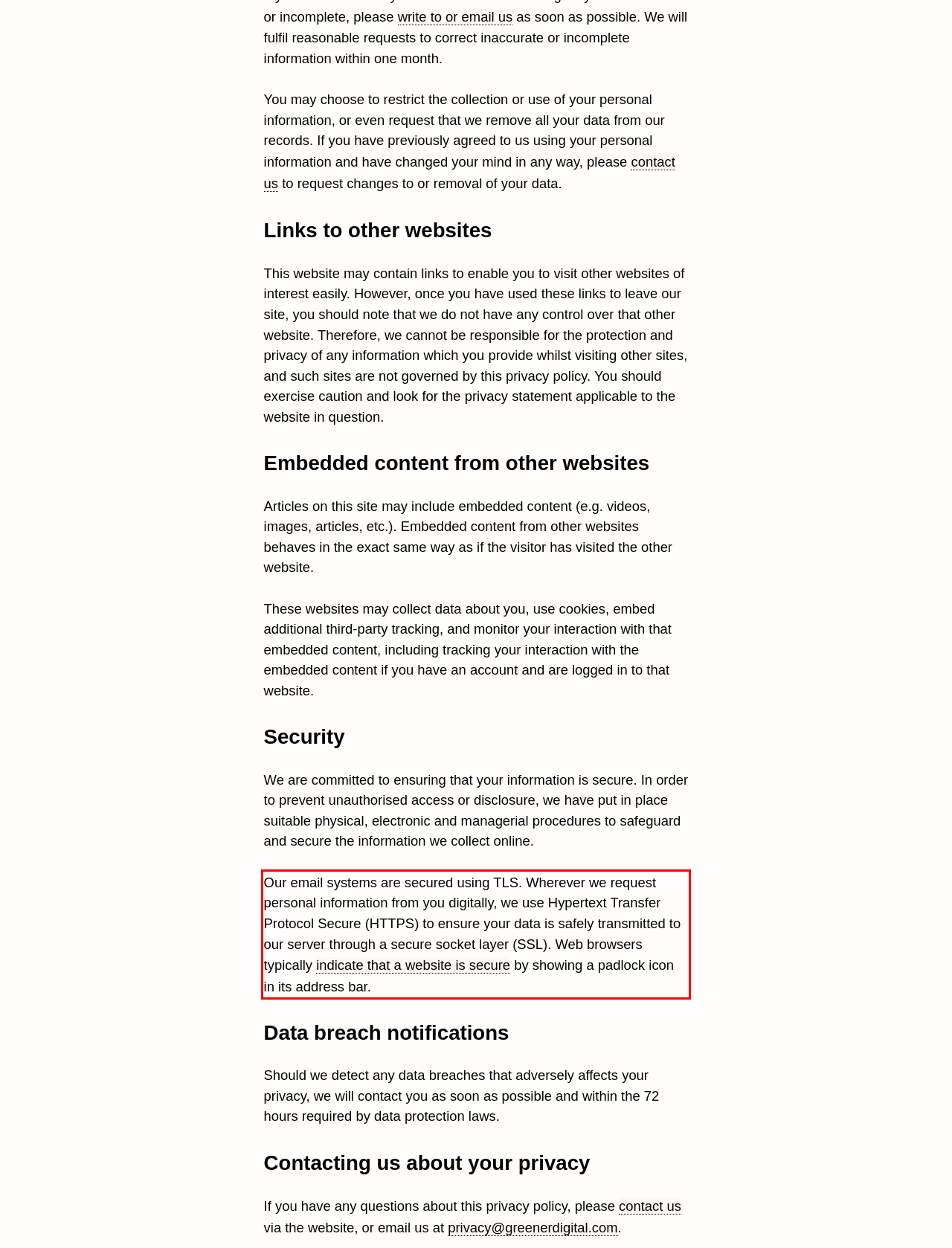Analyze the screenshot of the webpage that features a red bounding box and recognize the text content enclosed within this red bounding box.

Our email systems are secured using TLS. Wherever we request personal information from you digitally, we use Hypertext Transfer Protocol Secure (HTTPS) to ensure your data is safely transmitted to our server through a secure socket layer (SSL). Web browsers typically indicate that a website is secure by showing a padlock icon in its address bar.